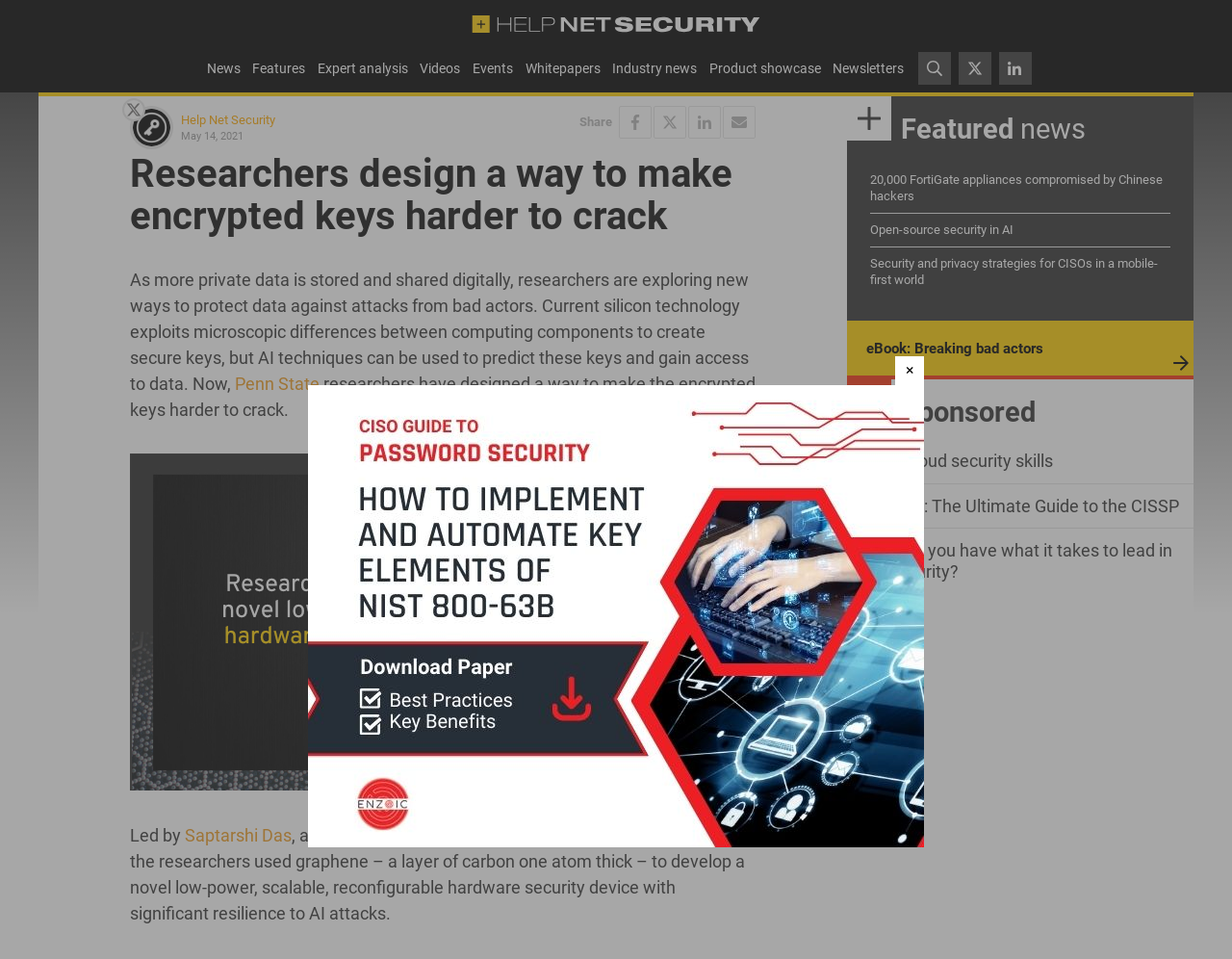Answer the question using only a single word or phrase: 
What is the category of the 'Featured news' section?

news